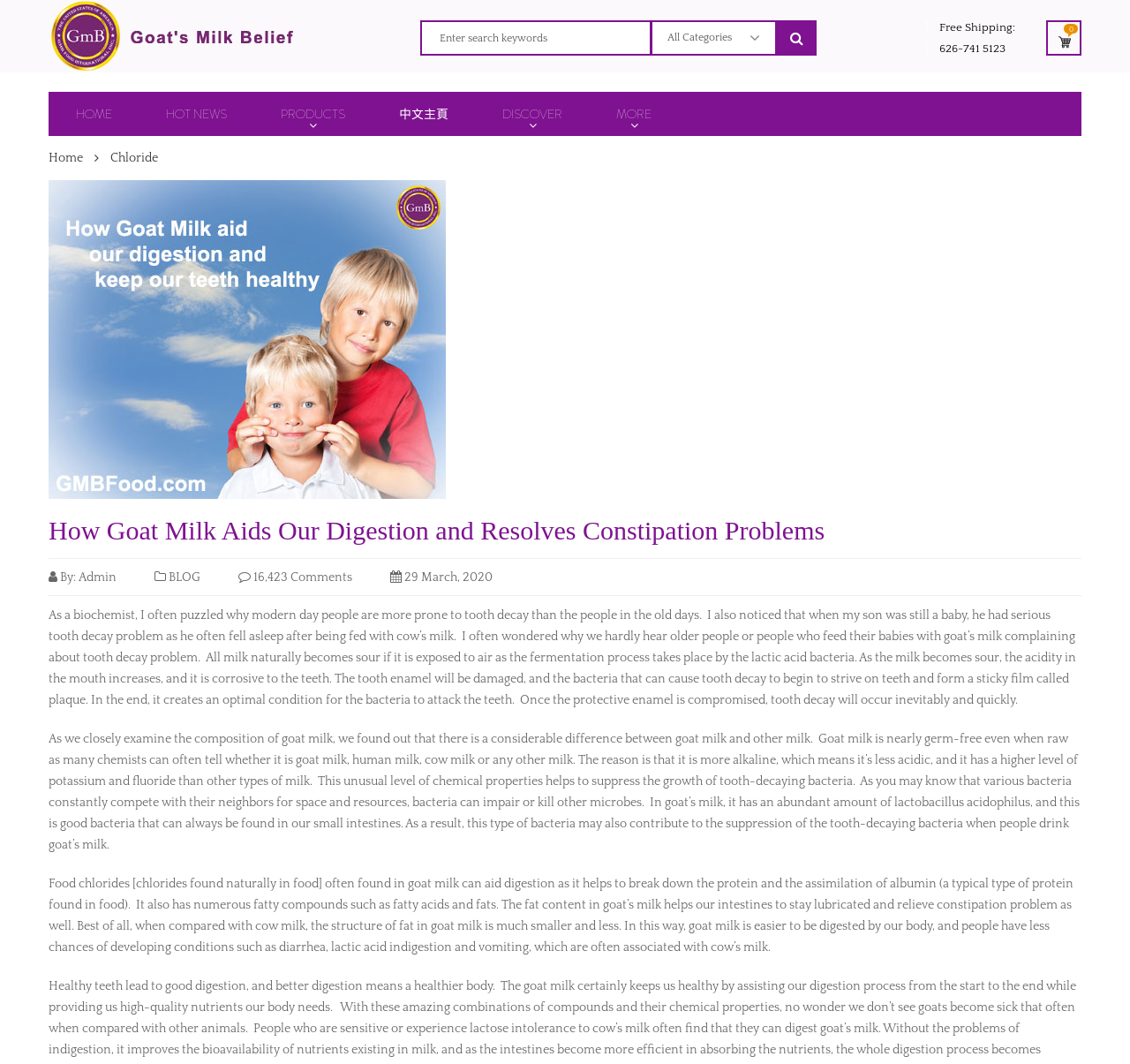Specify the bounding box coordinates for the region that must be clicked to perform the given instruction: "Go to the home page".

None